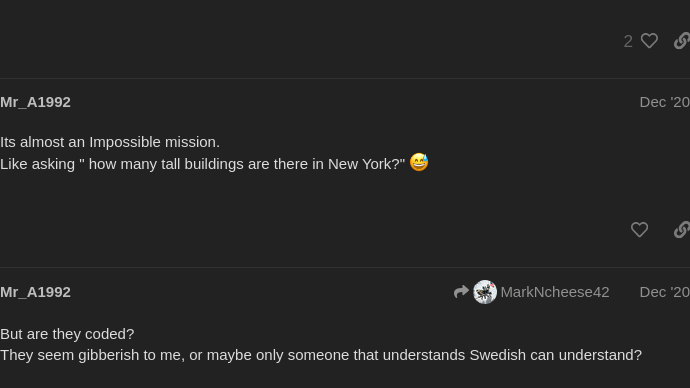Please look at the image and answer the question with a detailed explanation: What surrounds the cave entrance?

The caption describes the rocky structure surrounding the entrance, which hints at the challenges one might face when exploring this mysterious location, indicating that the cave entrance is surrounded by a rugged and natural rocky structure.